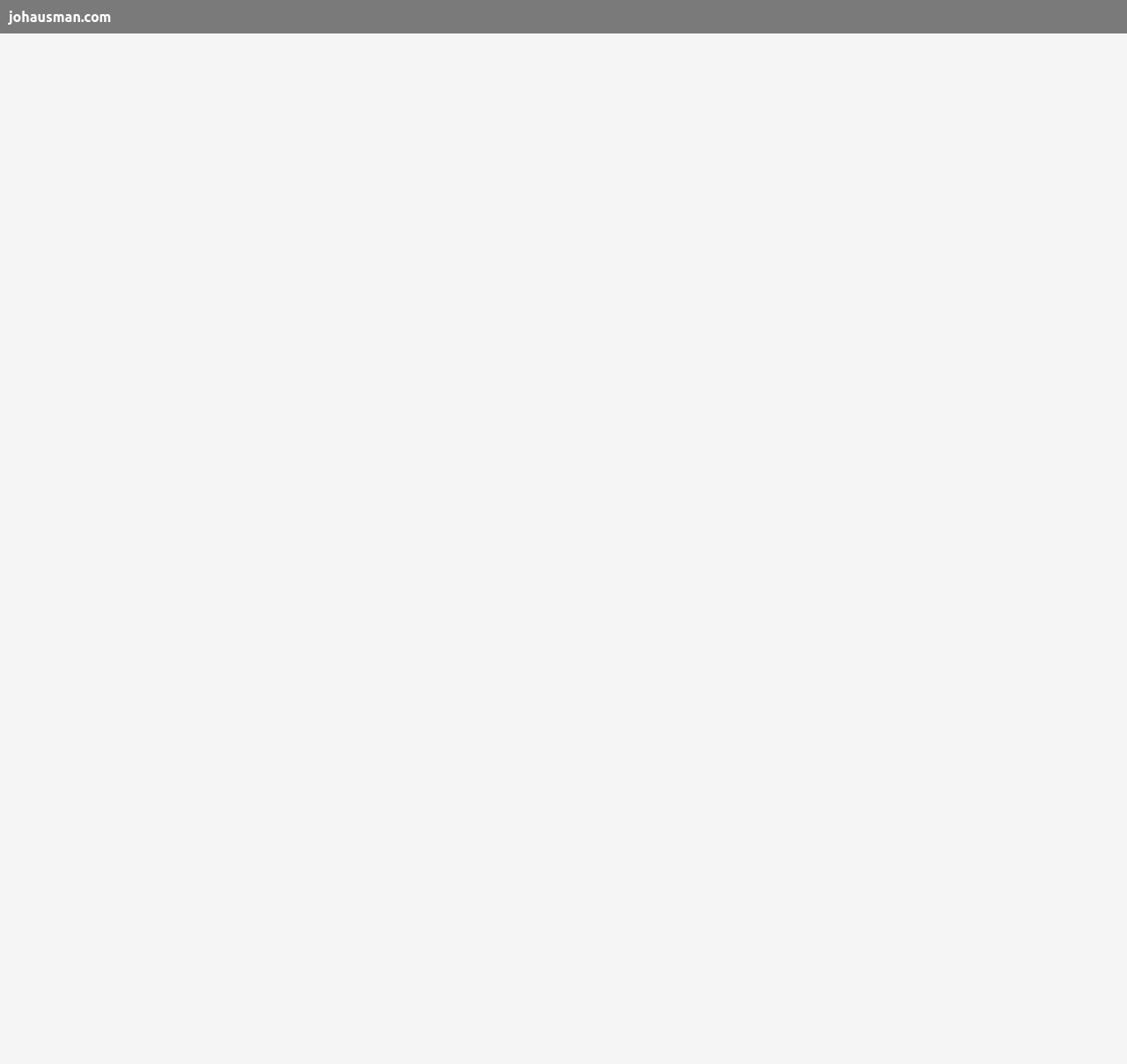Determine the bounding box of the UI element mentioned here: "johausman.com". The coordinates must be in the format [left, top, right, bottom] with values ranging from 0 to 1.

[0.008, 0.008, 0.099, 0.023]